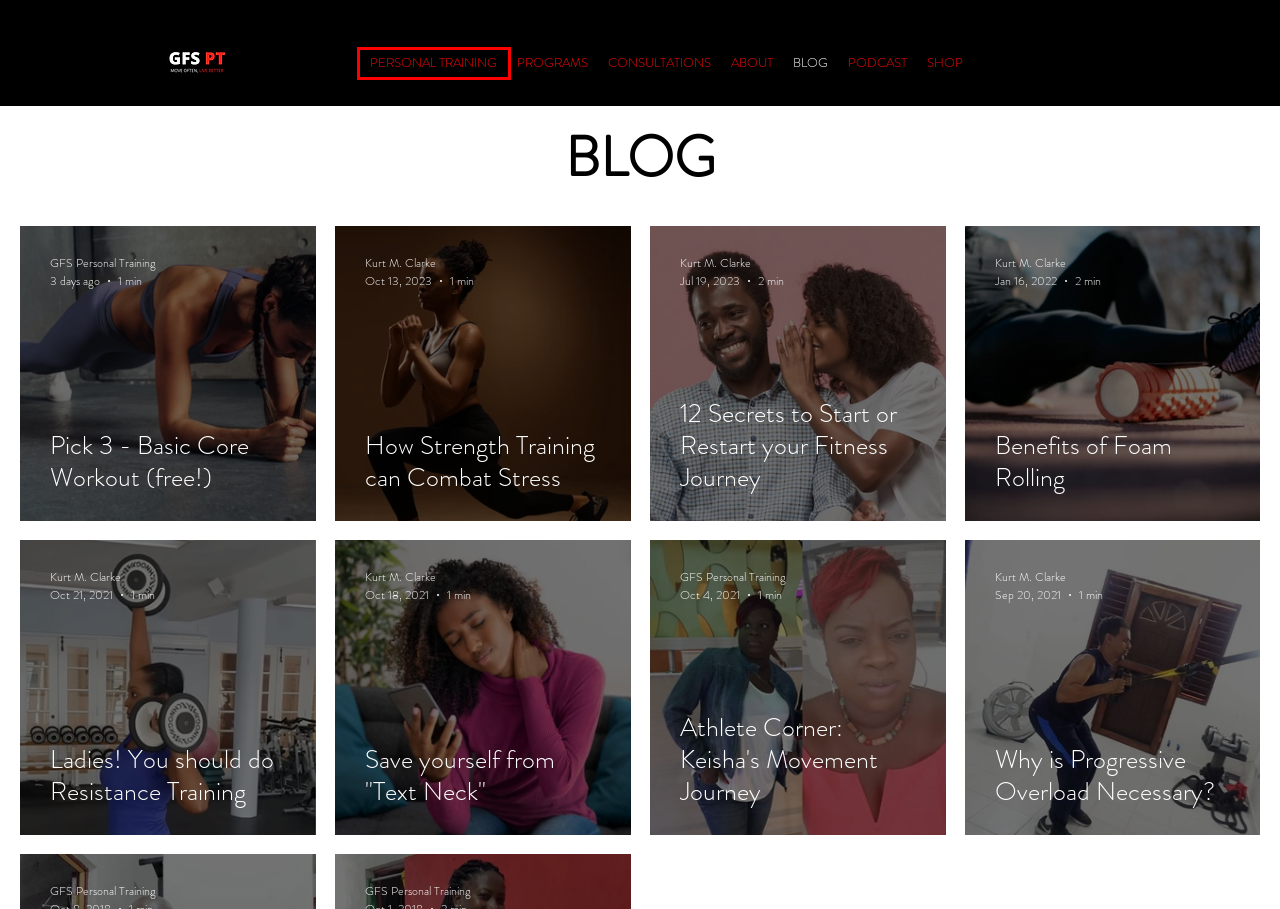Look at the screenshot of a webpage with a red bounding box and select the webpage description that best corresponds to the new page after clicking the element in the red box. Here are the options:
A. GFS PT | Consultations
B. GFS Personal Training | About
C. Ladies! You should do Resistance Training
D. Benefits of Foam Rolling
E. Athlete Corner: Keisha's Movement Journey
F. PODCAST | GFS PT
G. GFS Quick Tip #15 | Progressive Overload
H. GFS PT | 1-On-1 Personal Training Info.

H